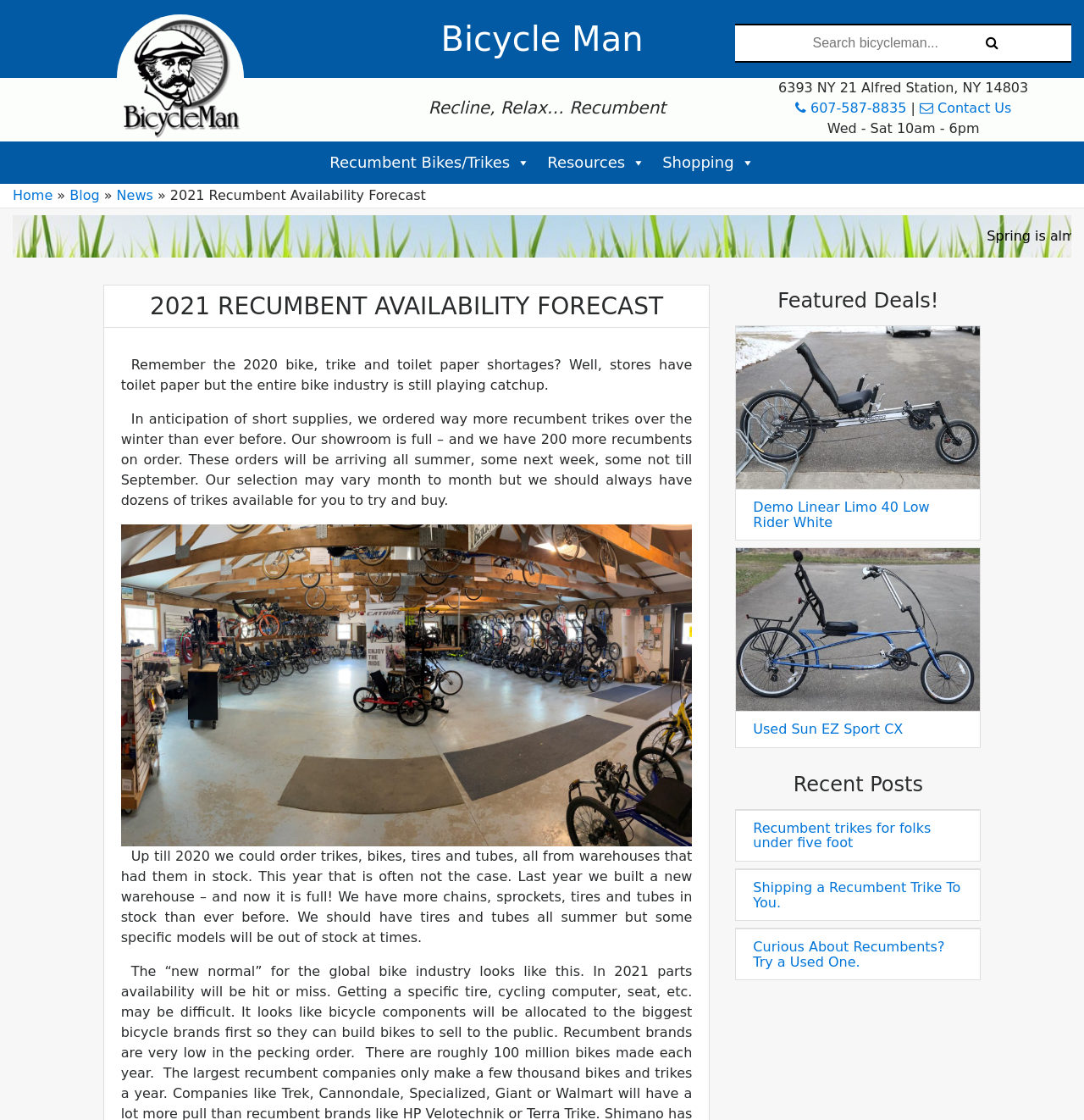What is the address of the store?
Look at the image and provide a short answer using one word or a phrase.

6393 NY 21 Alfred Station, NY 14803